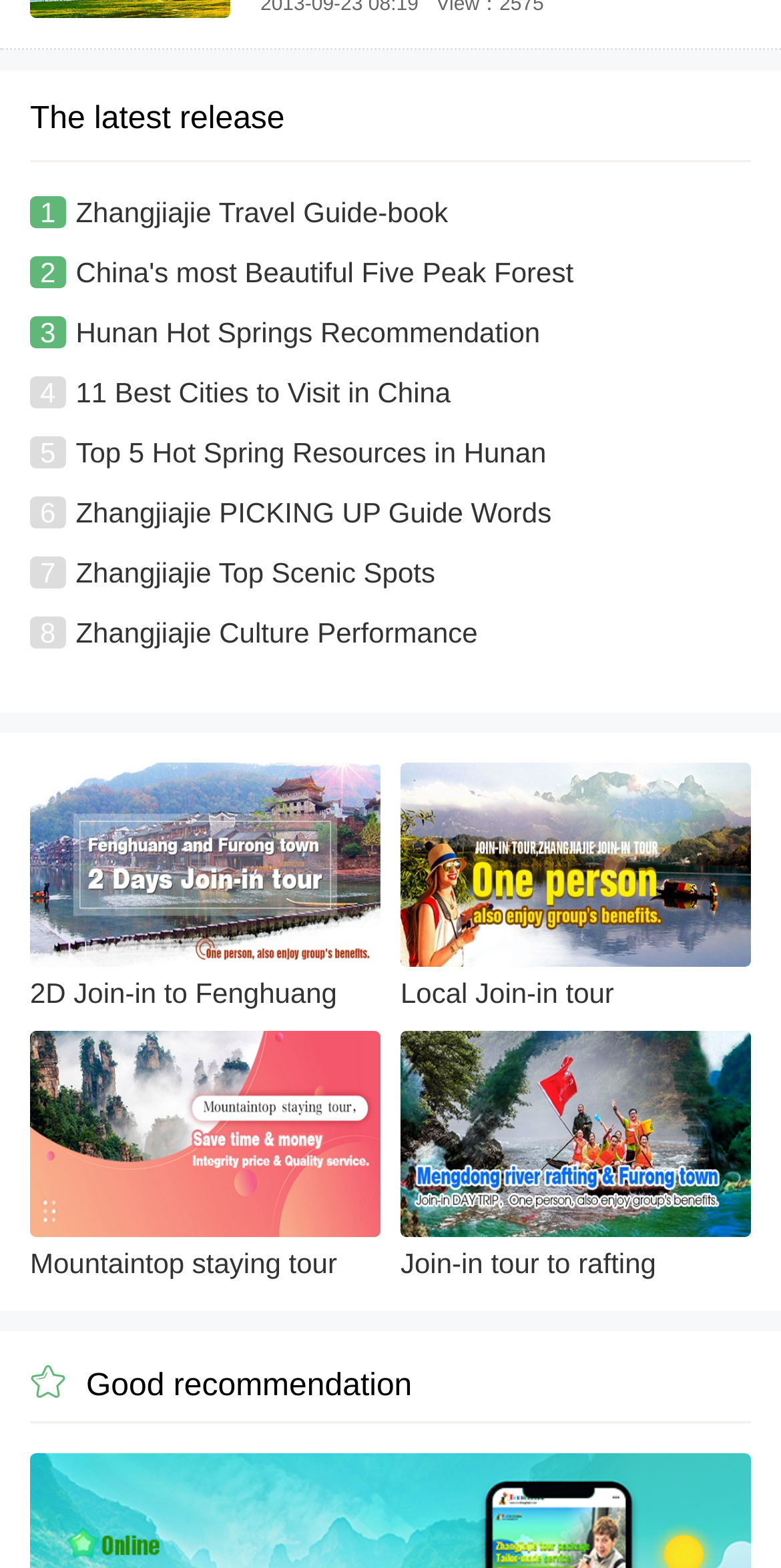Using the format (top-left x, top-left y, bottom-right x, bottom-right y), and given the element description, identify the bounding box coordinates within the screenshot: Zhangjiajie Culture Performance

[0.097, 0.393, 0.612, 0.413]